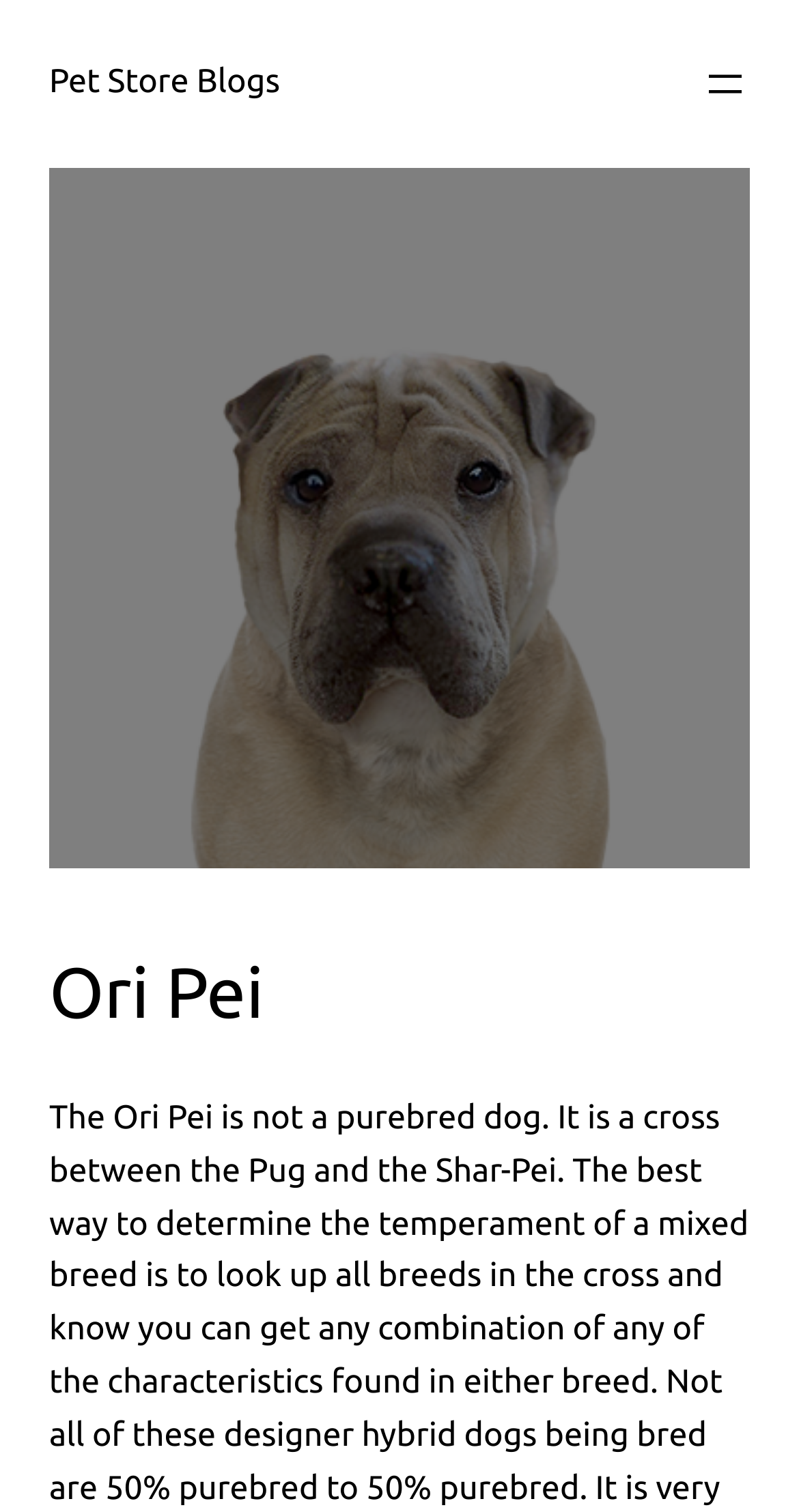Specify the bounding box coordinates (top-left x, top-left y, bottom-right x, bottom-right y) of the UI element in the screenshot that matches this description: aria-label="Open menu"

[0.877, 0.039, 0.938, 0.072]